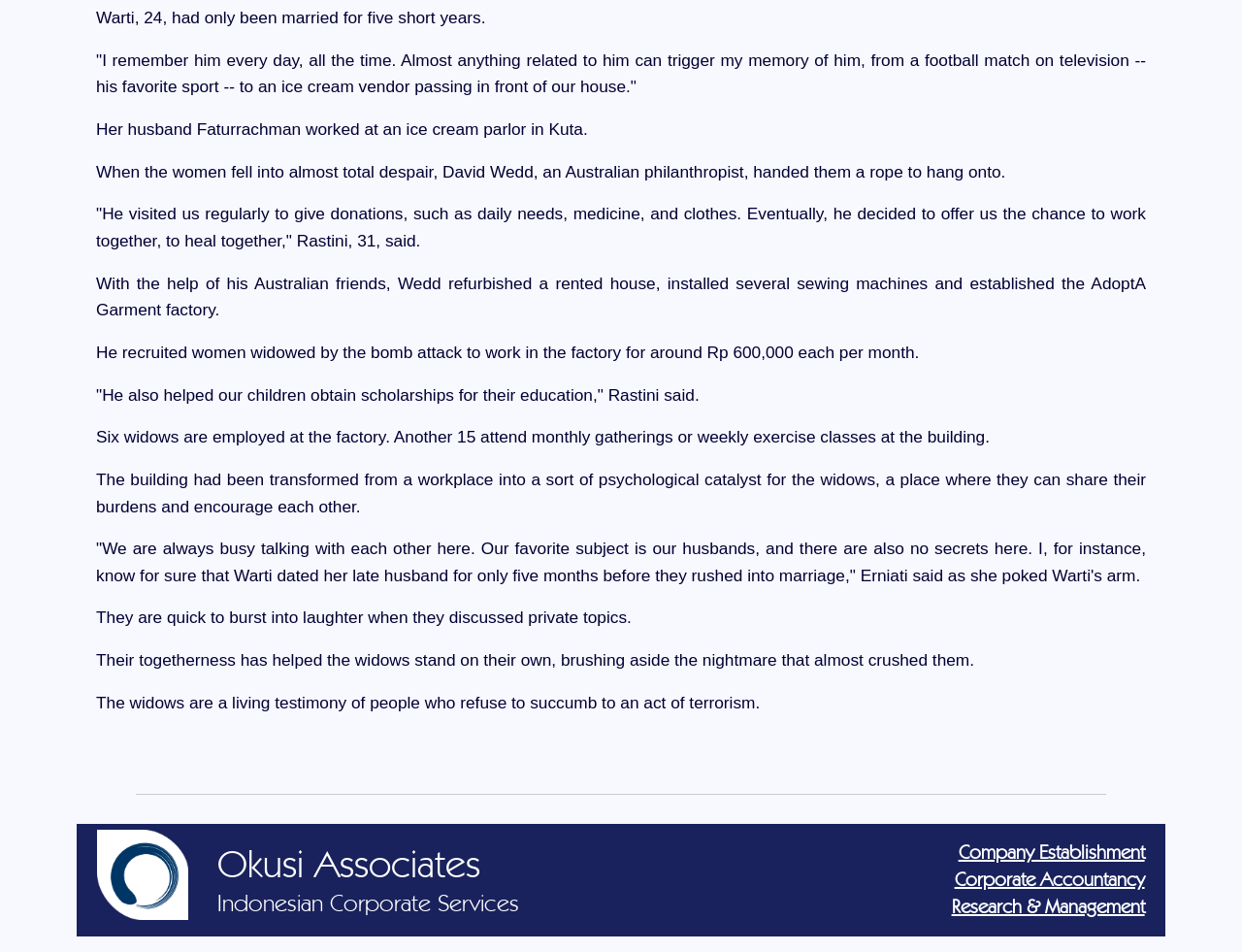From the screenshot, find the bounding box of the UI element matching this description: "Okusi Associates Indonesian Corporate Services". Supply the bounding box coordinates in the form [left, top, right, bottom], each a float between 0 and 1.

[0.175, 0.883, 0.633, 0.969]